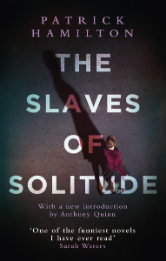Provide a brief response using a word or short phrase to this question:
Who wrote the new introduction for this edition?

Anthony Quinn